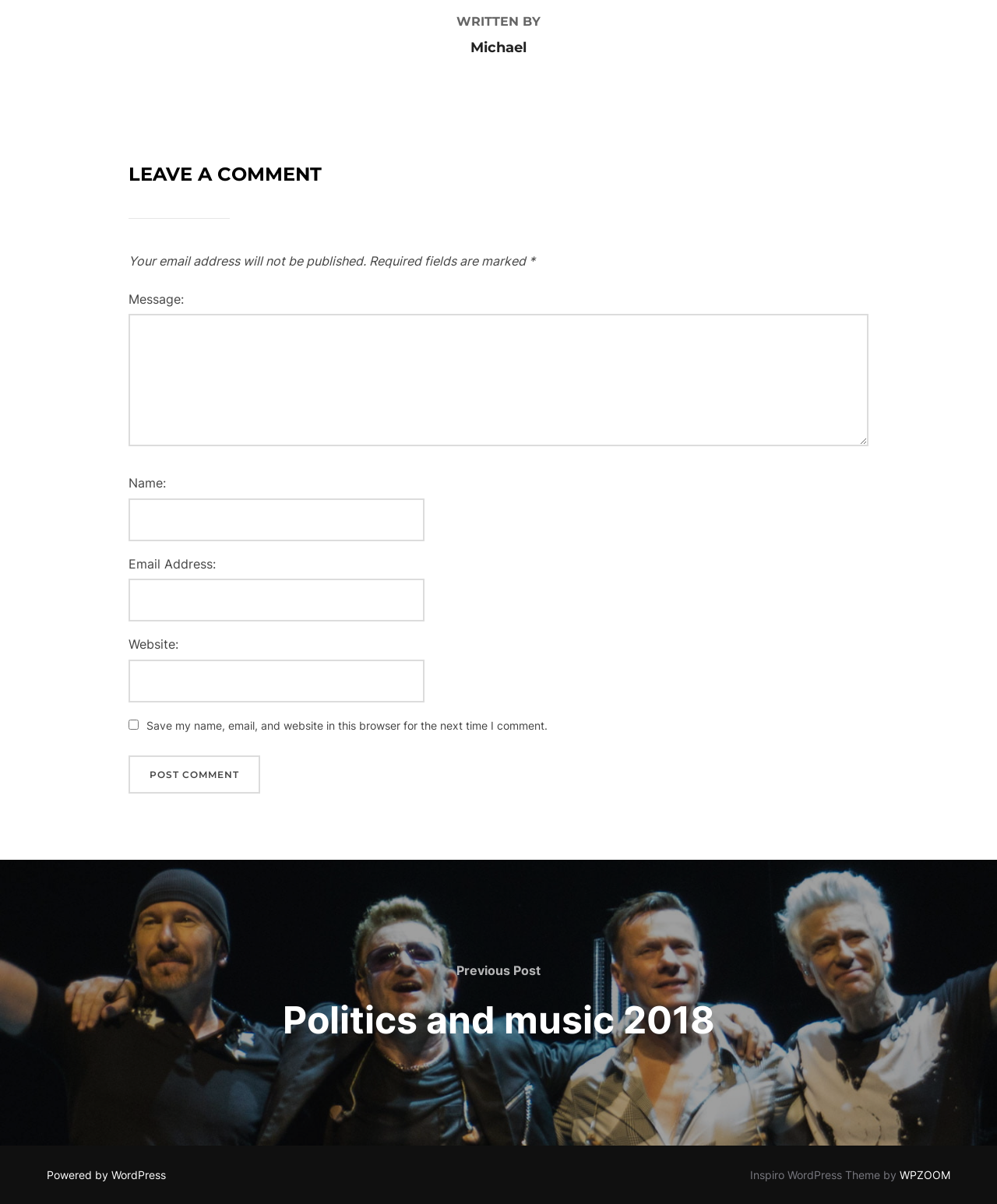Determine the bounding box coordinates for the clickable element to execute this instruction: "leave a comment". Provide the coordinates as four float numbers between 0 and 1, i.e., [left, top, right, bottom].

[0.129, 0.134, 0.871, 0.156]